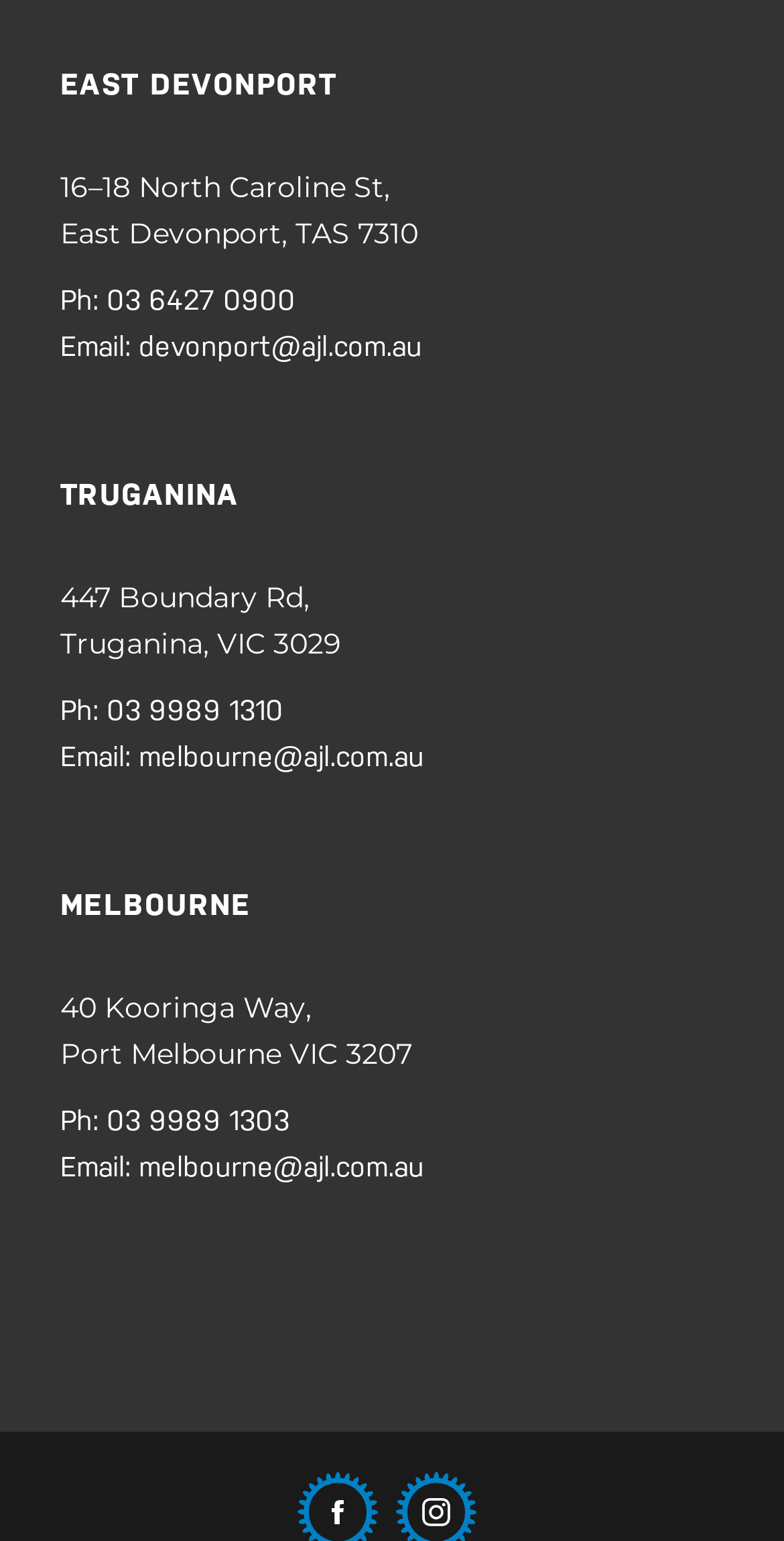What is the phone number of the Truganina location?
Please answer the question with a single word or phrase, referencing the image.

03 9989 1310